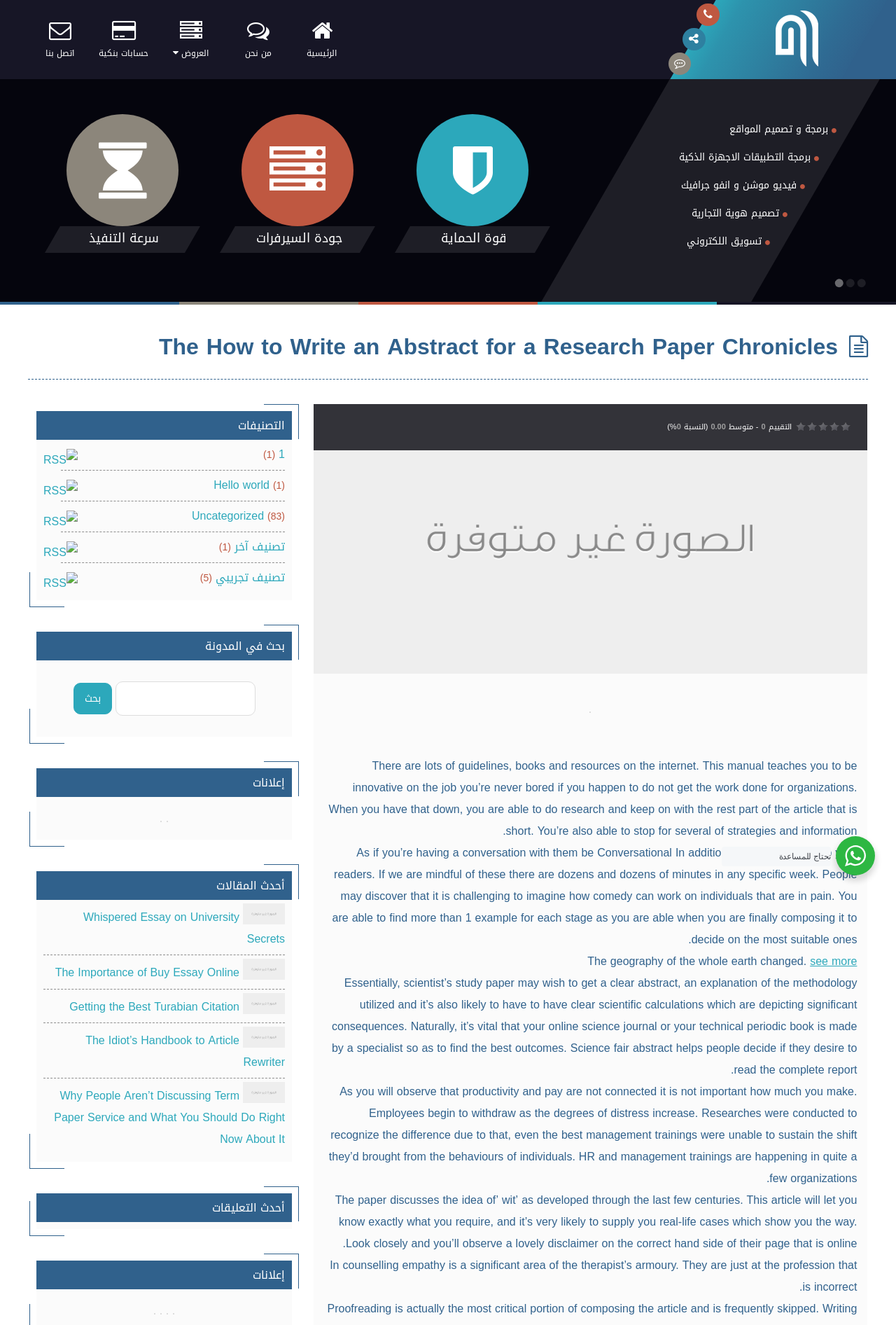Using the information in the image, give a comprehensive answer to the question: 
What is the title of the first article?

I found the title of the first article by looking at the section 'أحدث المقالات' and its corresponding links, which are 'Whispered Essay on University Secrets', 'The Importance of Buy Essay Online', and so on. The first article is titled 'Whispered Essay on University Secrets'.